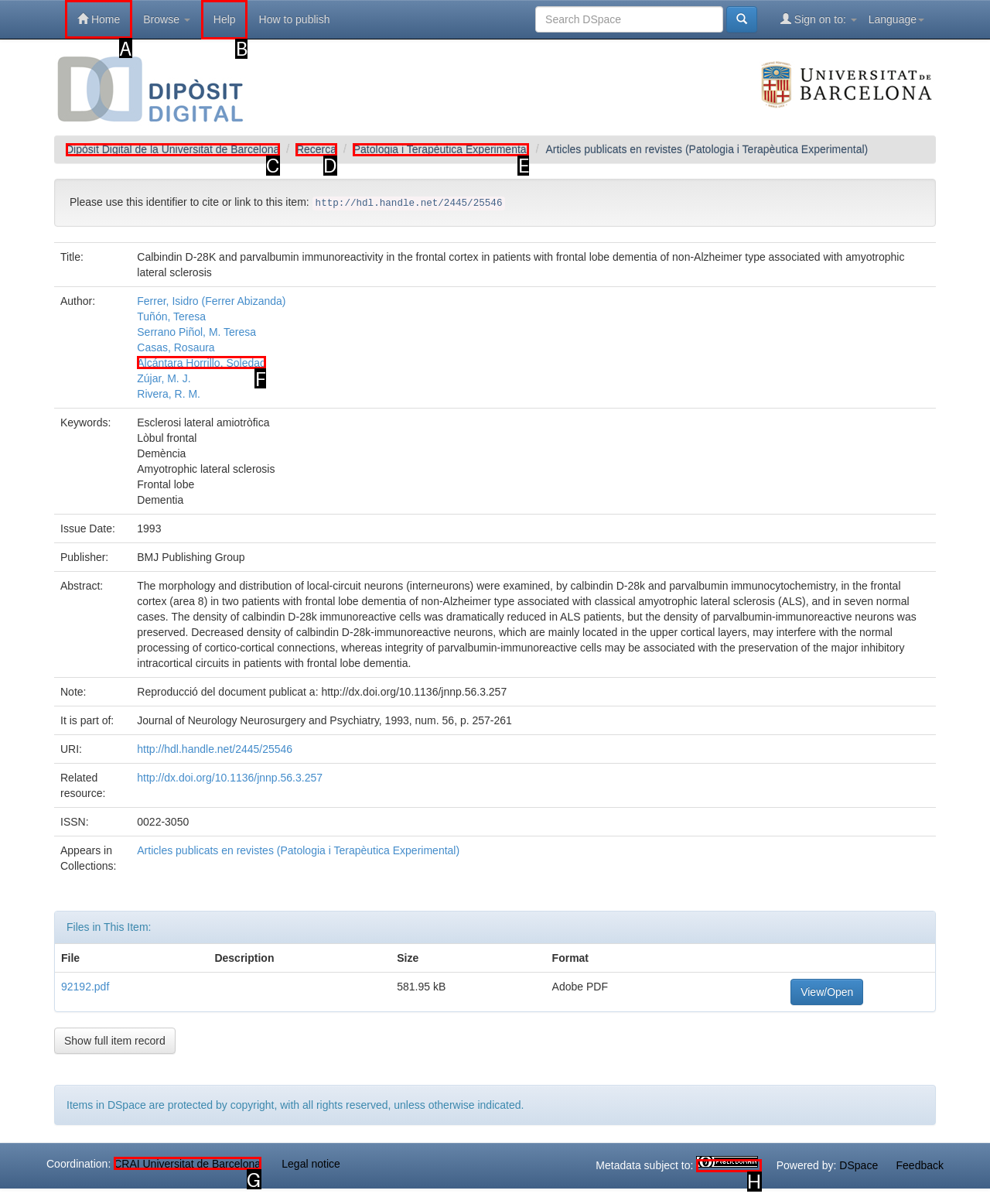Choose the HTML element to click for this instruction: Click on the 'Home' link Answer with the letter of the correct choice from the given options.

A